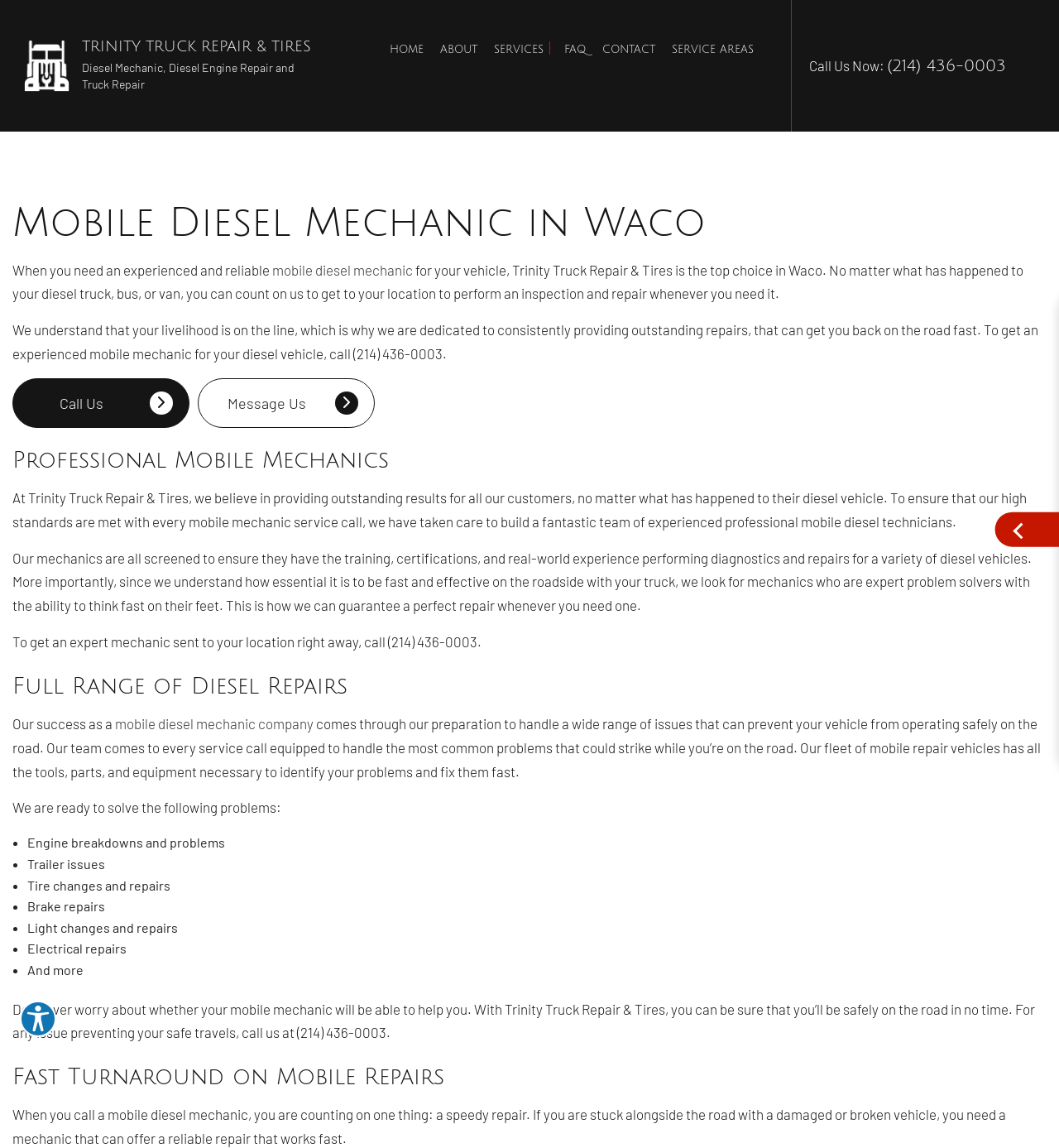Please specify the bounding box coordinates for the clickable region that will help you carry out the instruction: "Click the 'HOME' link".

[0.36, 0.0, 0.408, 0.087]